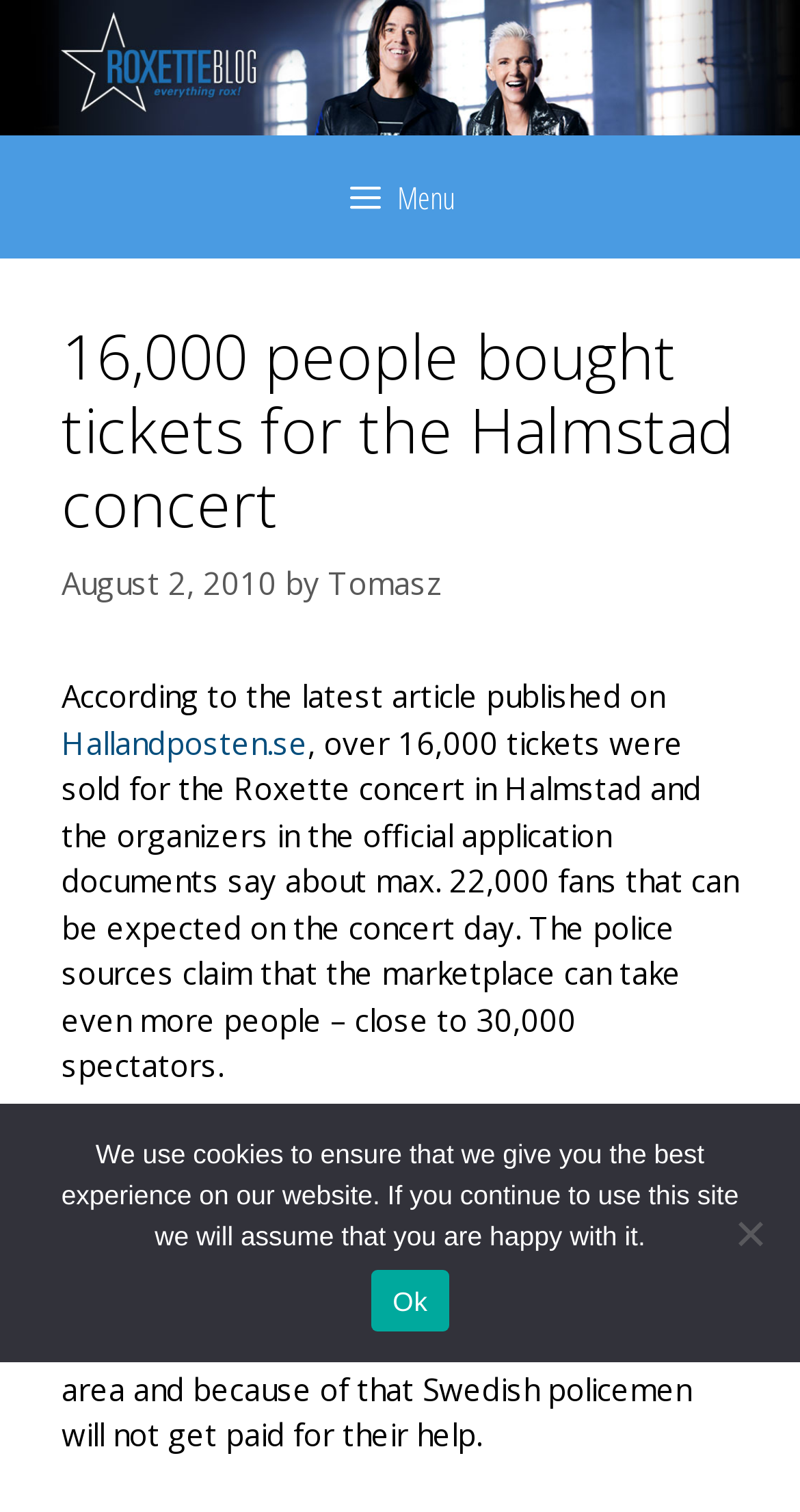How many tickets were sold for the Roxette concert?
Give a comprehensive and detailed explanation for the question.

According to the article, it is mentioned that 'over 16,000 tickets were sold for the Roxette concert in Halmstad'.